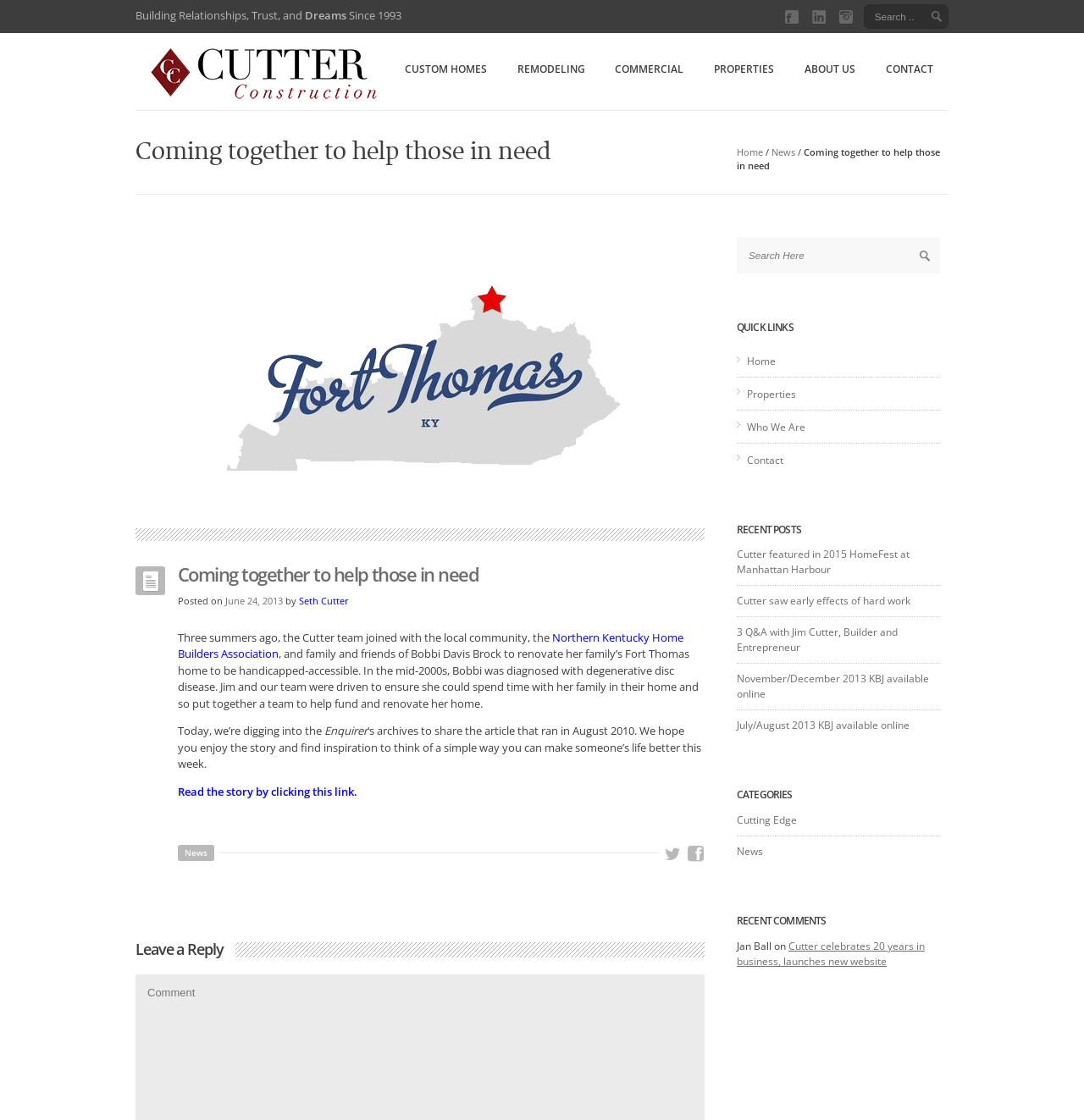Please analyze the image and give a detailed answer to the question:
How many links are there in the QUICK LINKS section?

The QUICK LINKS section is located in the right sidebar of the webpage, and it contains four links: 'Home', 'Properties', 'Who We Are', and 'Contact'.